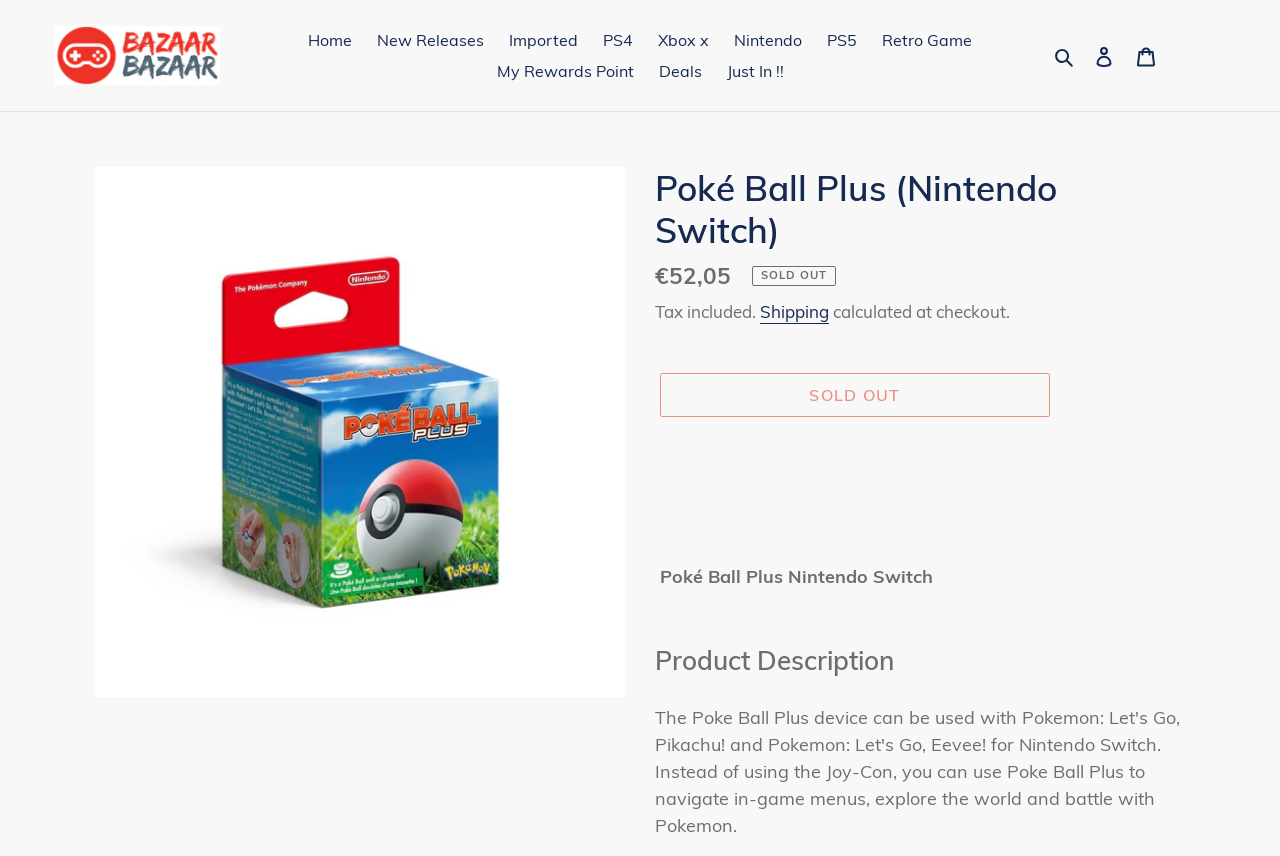Analyze the image and give a detailed response to the question:
What is the status of the product?

The status of the product can be found in the static text element with the text 'SOLD OUT' which is located below the description list element and also in the button element with the text 'Sold out'.